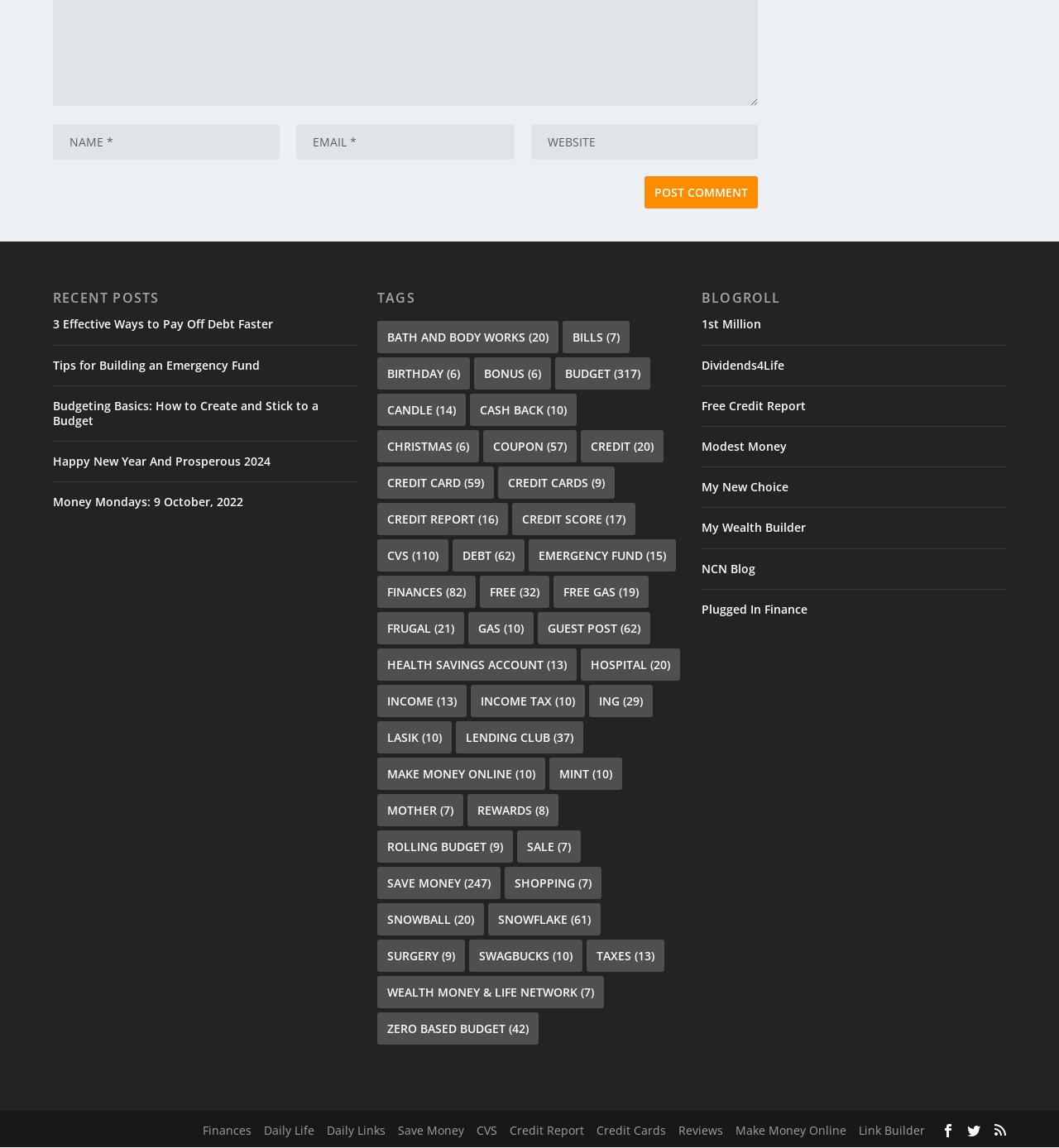Please determine the bounding box of the UI element that matches this description: zero based budget (42). The coordinates should be given as (top-left x, top-left y, bottom-right x, bottom-right y), with all values between 0 and 1.

[0.356, 0.883, 0.509, 0.911]